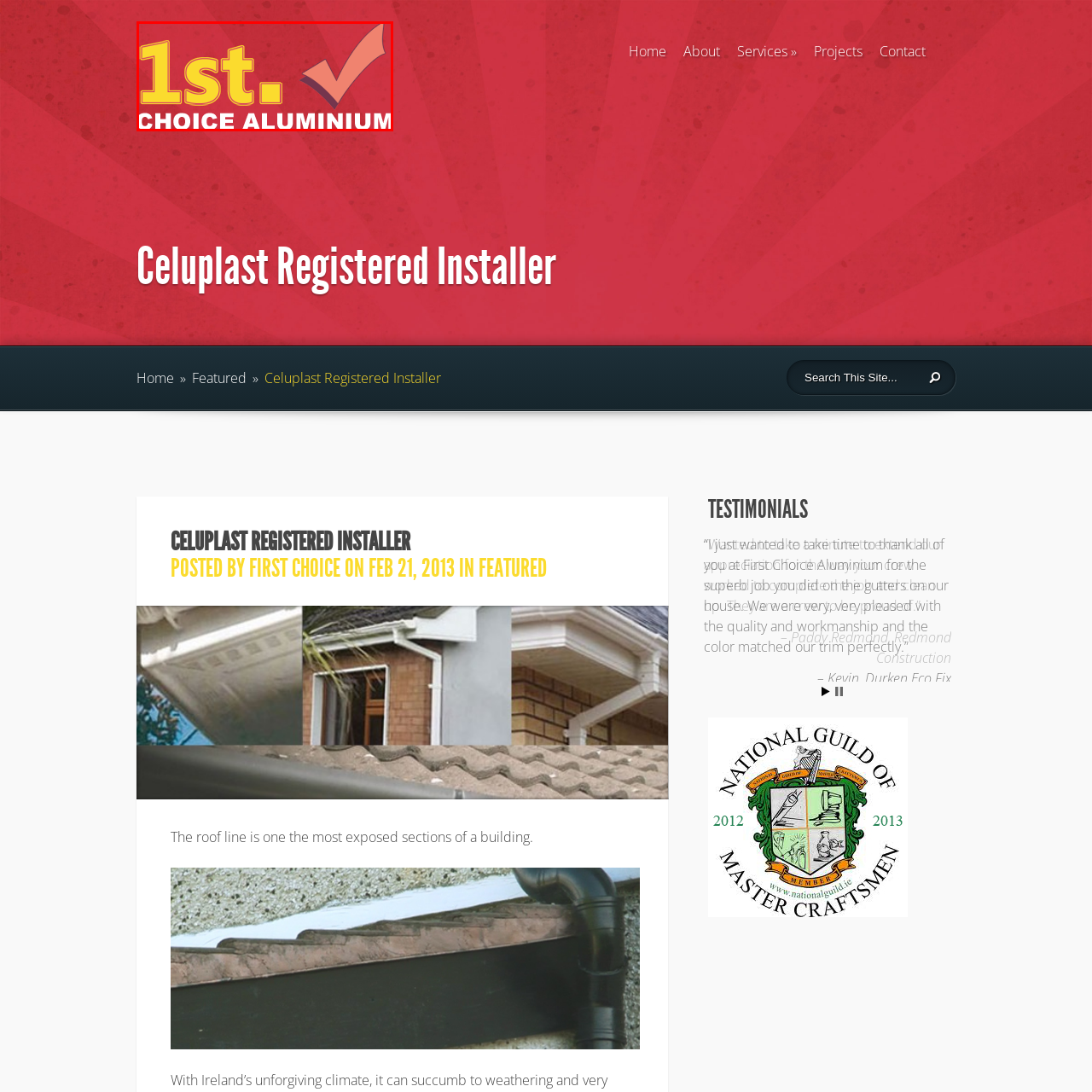View the section of the image outlined in red, What is the color of the text '1st.'? Provide your response in a single word or brief phrase.

Yellow